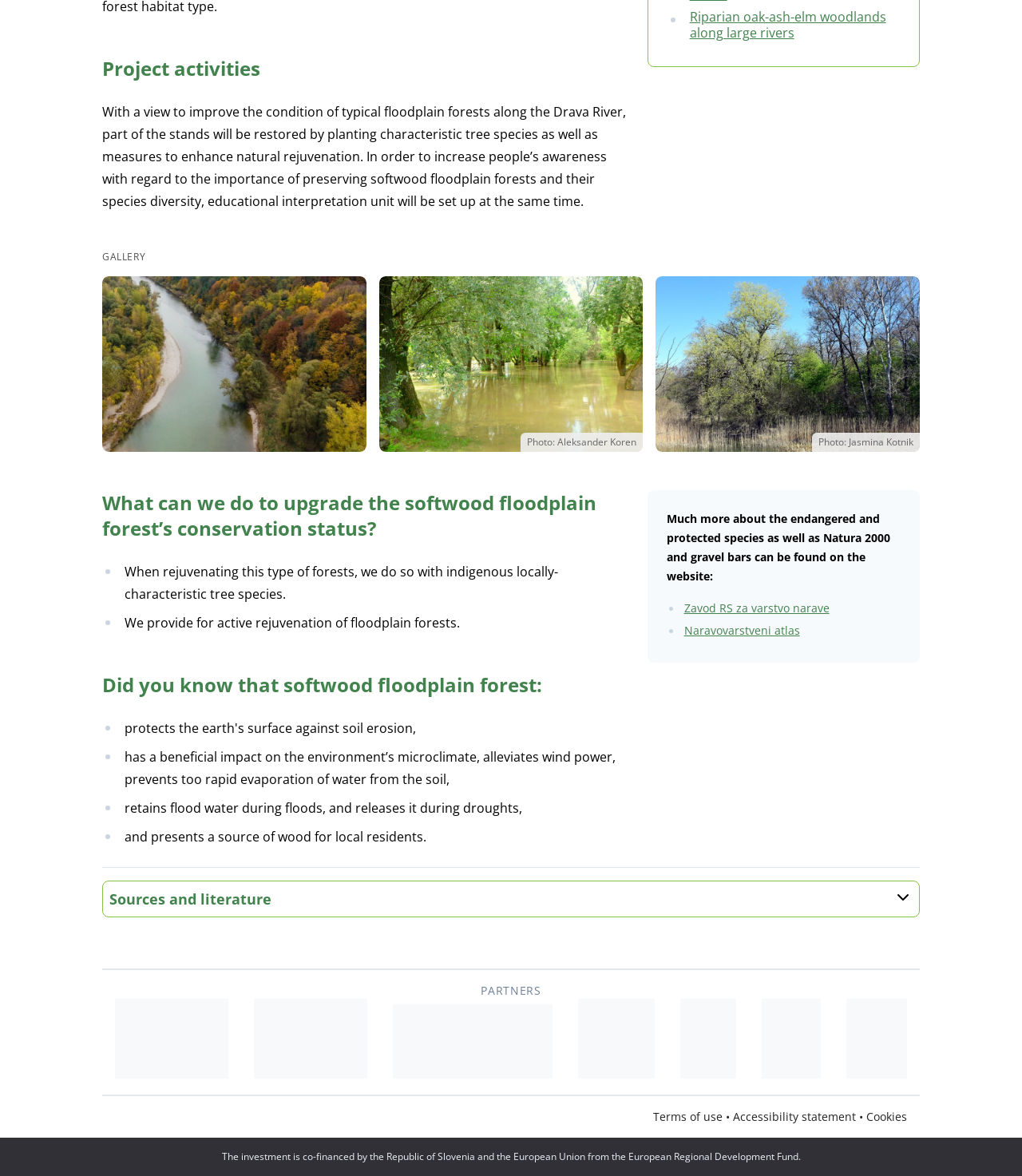Pinpoint the bounding box coordinates of the element that must be clicked to accomplish the following instruction: "Check the terms of use". The coordinates should be in the format of four float numbers between 0 and 1, i.e., [left, top, right, bottom].

[0.639, 0.943, 0.707, 0.956]